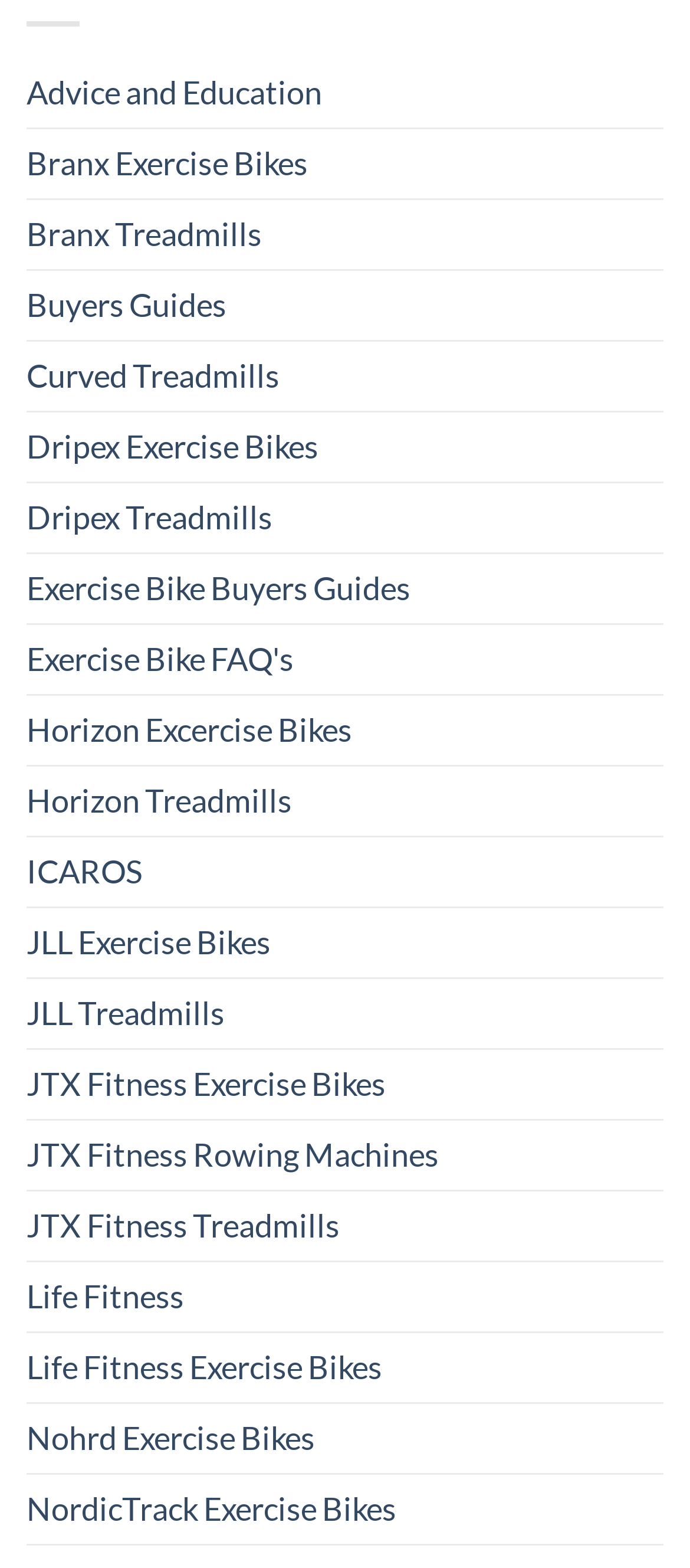Highlight the bounding box coordinates of the element that should be clicked to carry out the following instruction: "Explore Curved Treadmills". The coordinates must be given as four float numbers ranging from 0 to 1, i.e., [left, top, right, bottom].

[0.038, 0.218, 0.405, 0.262]